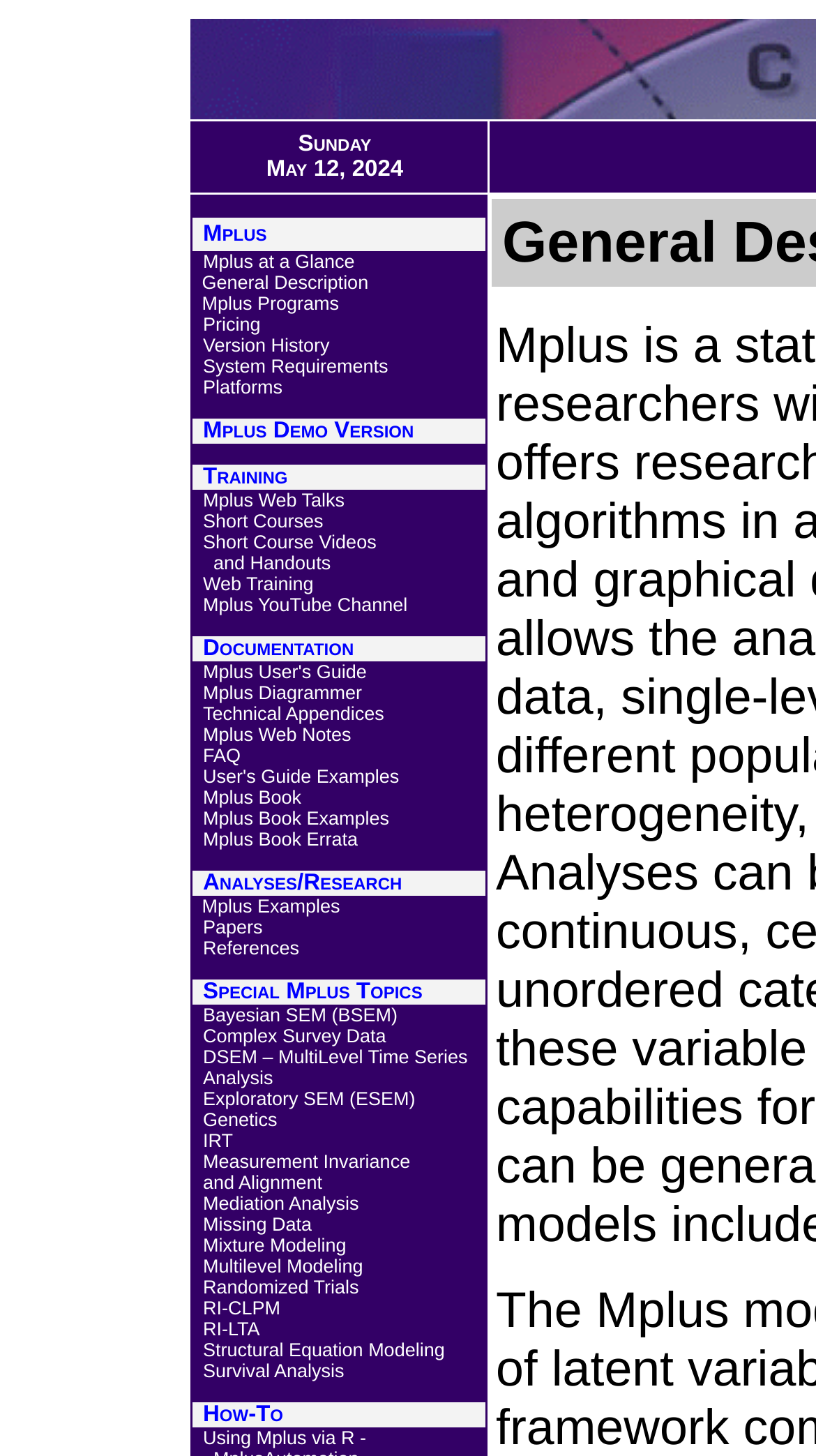What is the name of the YouTube channel?
Provide a detailed answer to the question, using the image to inform your response.

The name of the YouTube channel can be found in the table row that has the link 'Mplus YouTube Channel'.